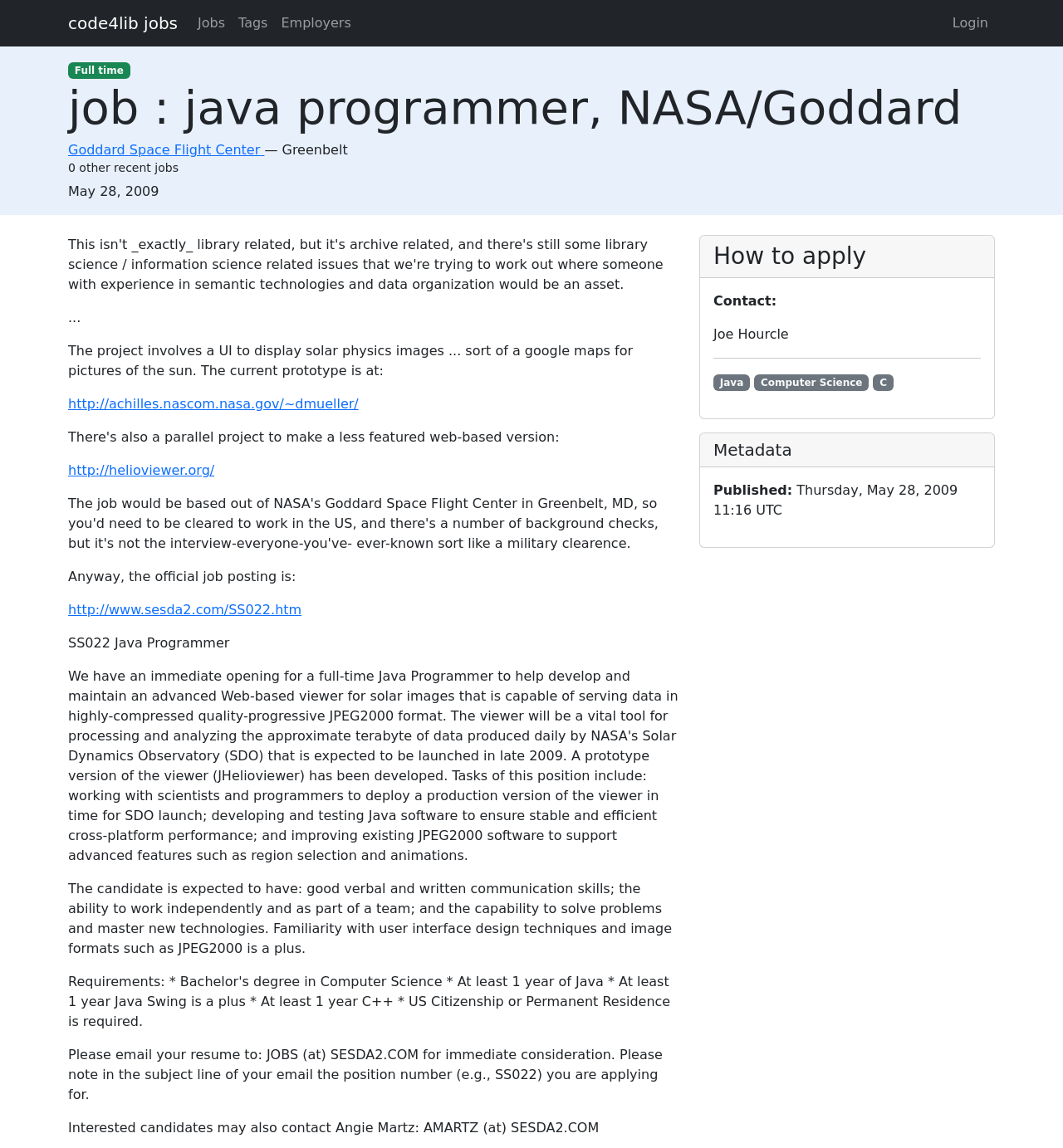Determine the bounding box coordinates of the region to click in order to accomplish the following instruction: "View Chapter 6 Presentation Types". Provide the coordinates as four float numbers between 0 and 1, specifically [left, top, right, bottom].

None